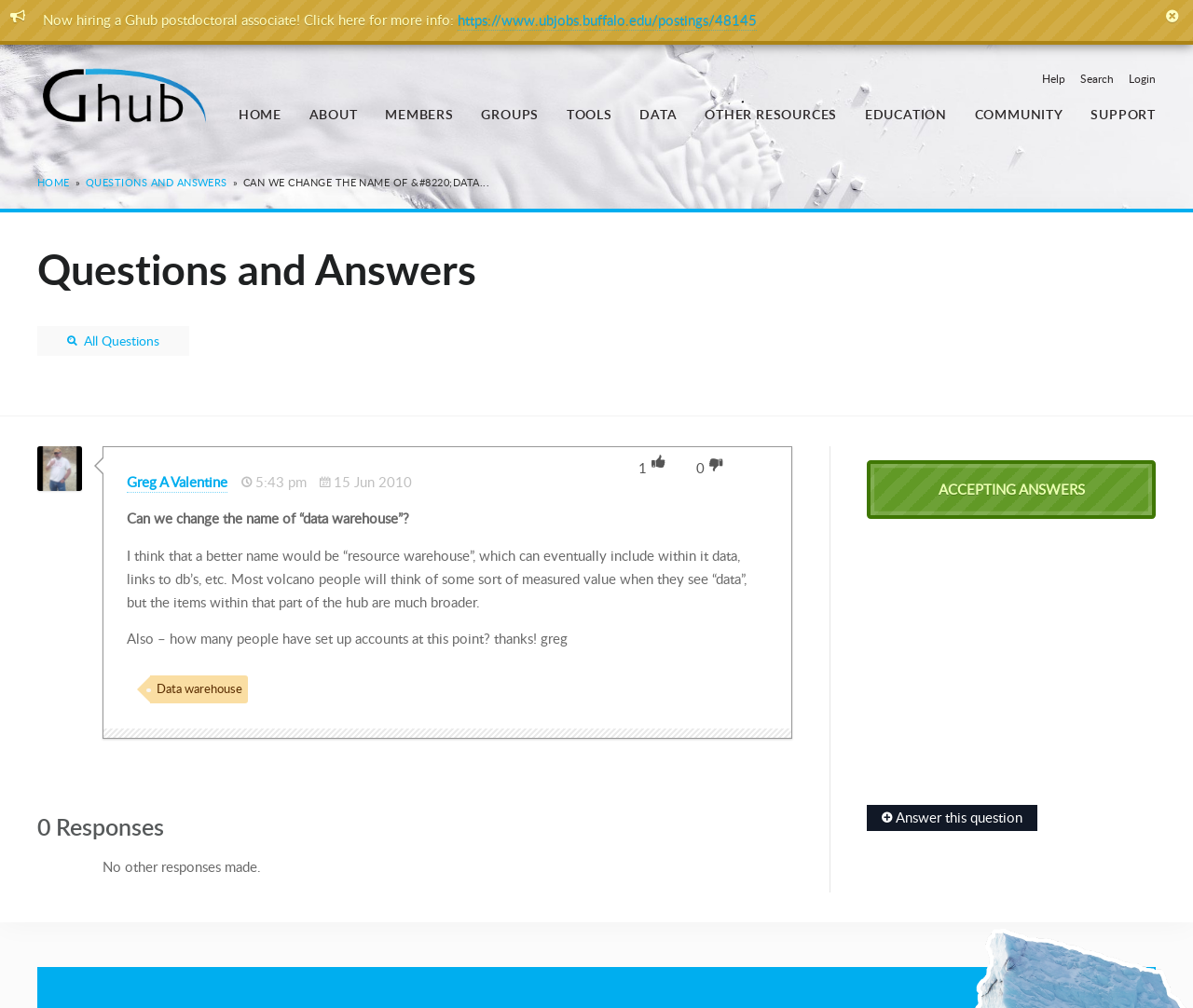Find and indicate the bounding box coordinates of the region you should select to follow the given instruction: "Search for something".

[0.905, 0.071, 0.934, 0.085]